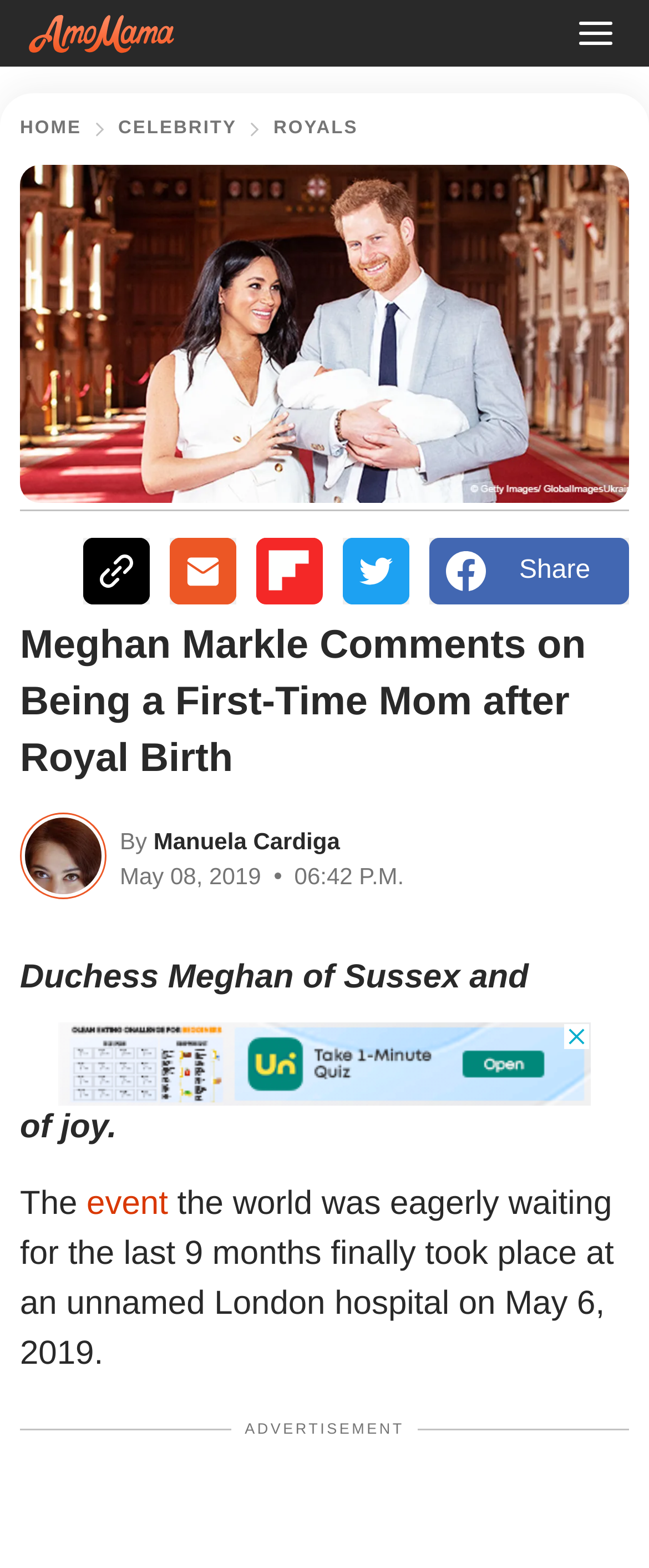Refer to the screenshot and give an in-depth answer to this question: What is the topic of the article?

I inferred the topic of the article by looking at the heading 'Meghan Markle Comments on Being a First-Time Mom after Royal Birth' and the text 'Duchess Meghan of Sussex and Prince Harry of Windsor open up for the first time about their sweet bundle of joy'.